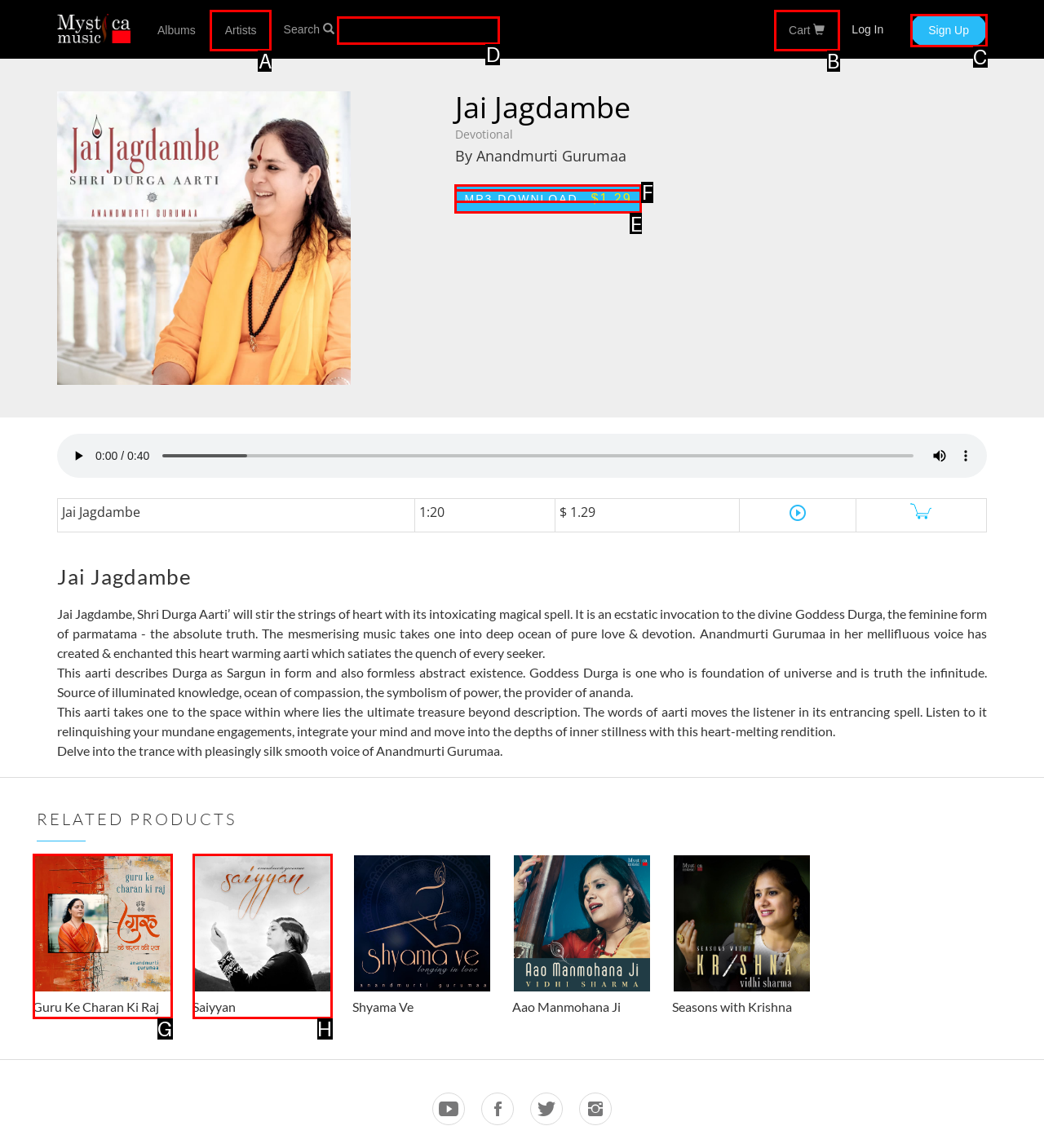From the options provided, determine which HTML element best fits the description: Saiyyan. Answer with the correct letter.

H